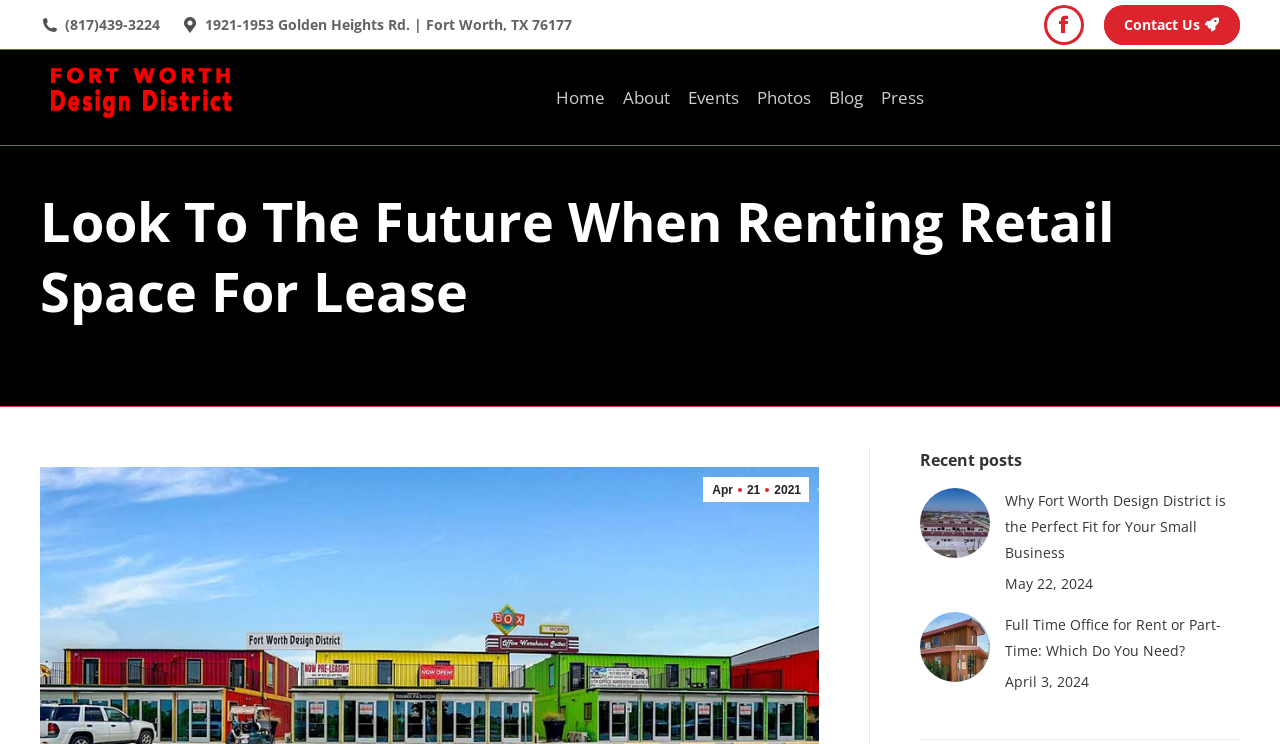How many articles are on the webpage?
Refer to the screenshot and answer in one word or phrase.

2